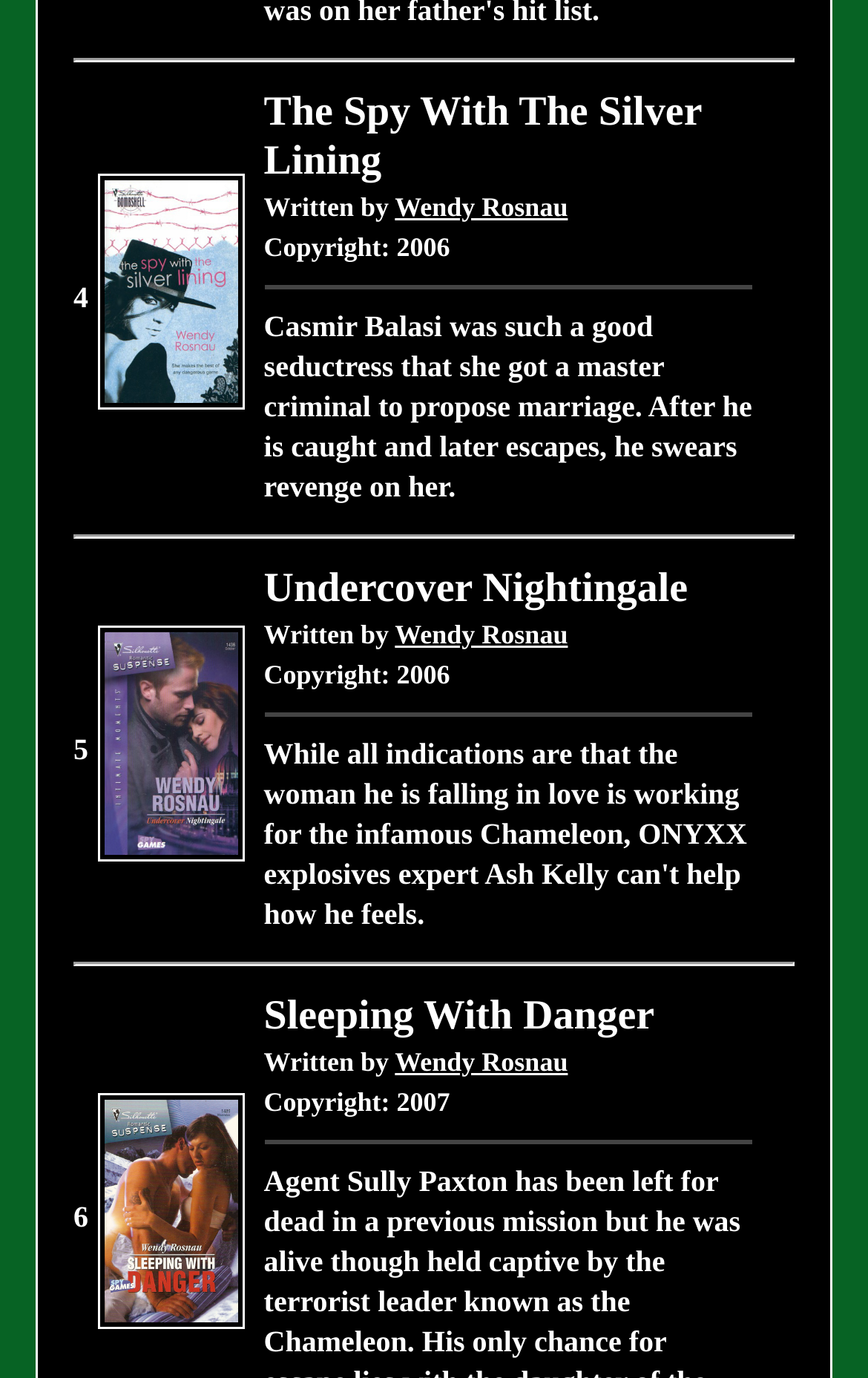Who is the author of 'Undercover Nightingale'?
Please use the image to deliver a detailed and complete answer.

I found the author's name 'Wendy Rosnau' associated with the book title 'Undercover Nightingale' on the webpage.